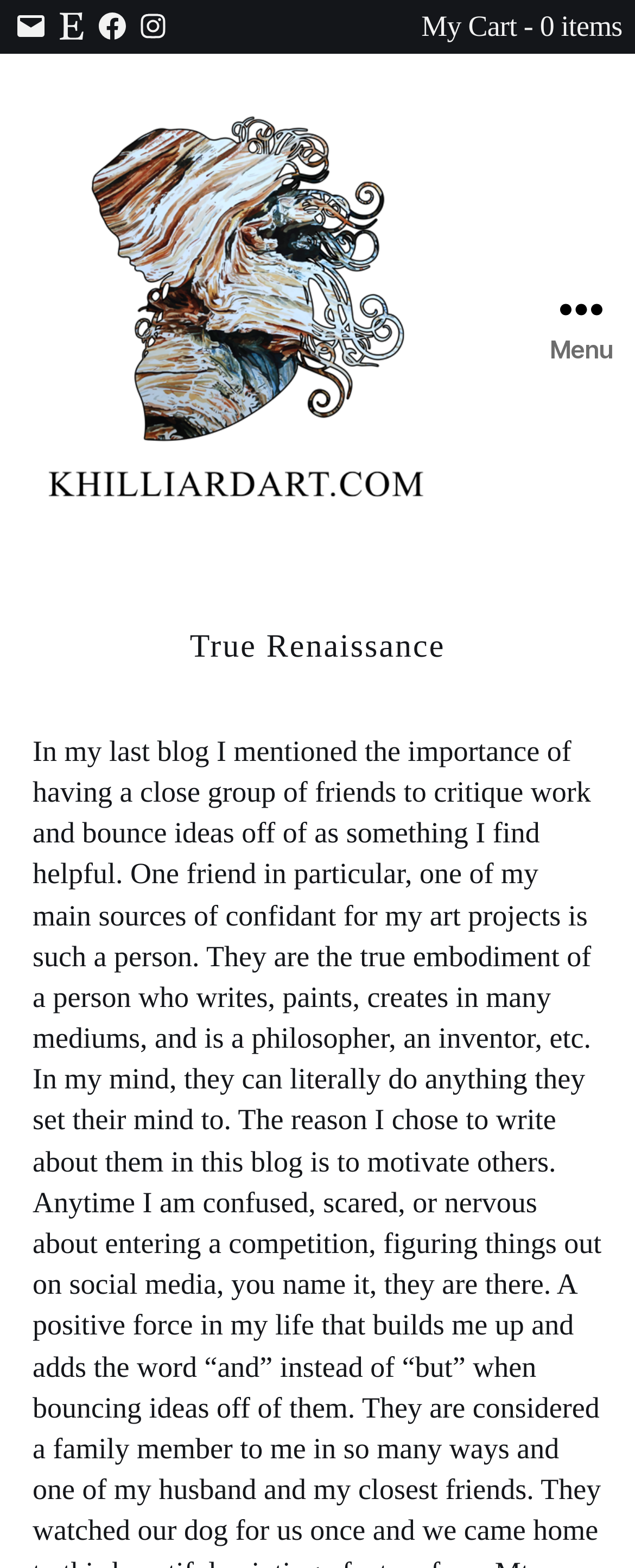Summarize the contents and layout of the webpage in detail.

The webpage is titled "True Renaissance – Karen Hilliard Art" and appears to be an artist's portfolio website. At the top of the page, there is a navigation section with social links, including "Contact", "Etsy", "Facebook", and "Instagram", which are positioned horizontally across the top of the page. To the right of these links is a "My Cart" link, which indicates that the website has an e-commerce functionality.

Below the navigation section, there is a prominent link and image combination that takes up a significant portion of the page. The link and image are both labeled "Karen Hilliard Art - Acrylic & Watercolor Paintings", suggesting that this is the artist's main portfolio or gallery page.

In the top-right corner of the page, there is a "Menu" button that, when expanded, reveals a header section with a heading that reads "True Renaissance". This heading is centered and takes up most of the width of the page.

Overall, the webpage appears to be a simple and clean design, with a focus on showcasing the artist's work and providing easy access to their social media profiles and online store.